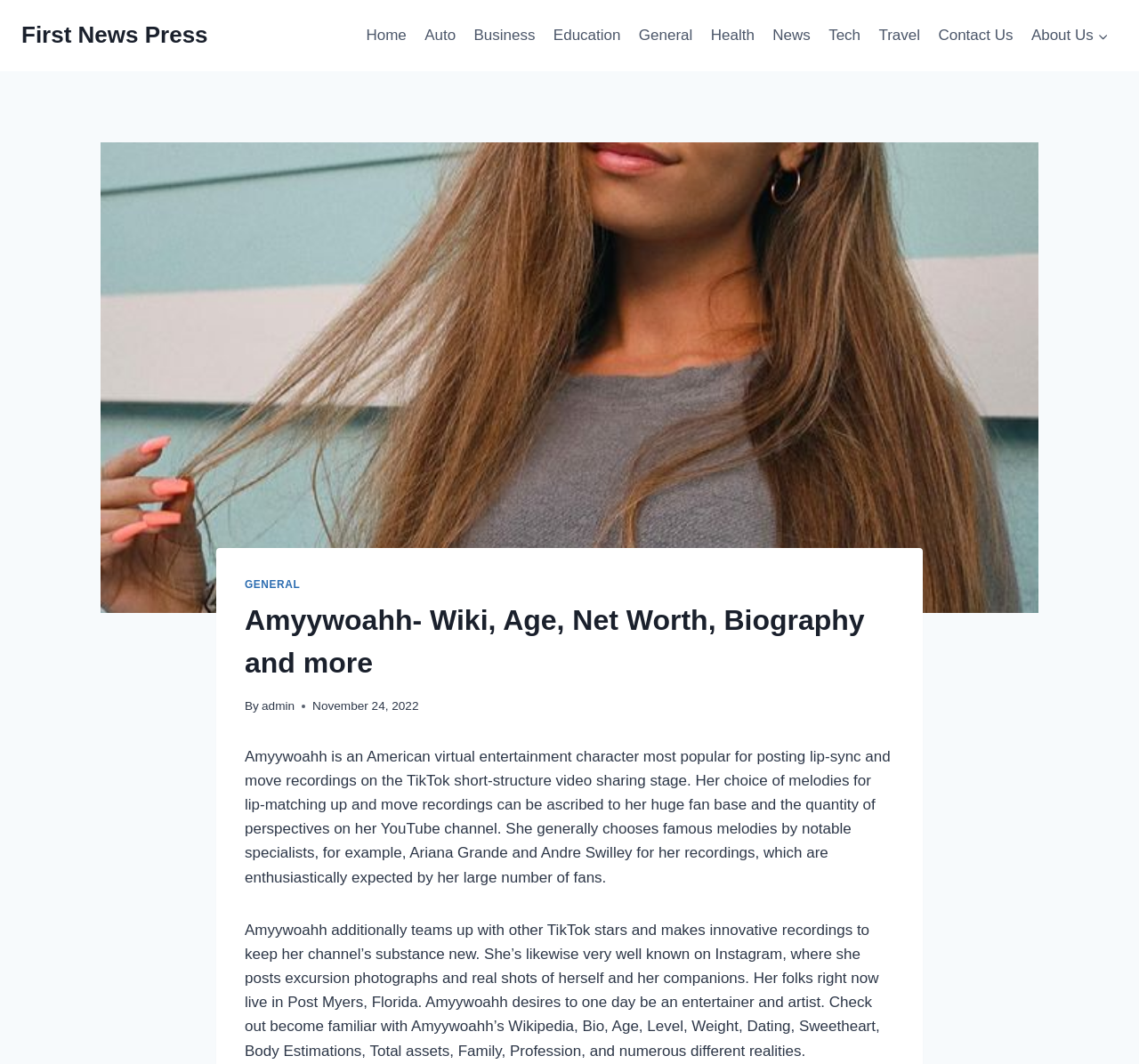What platform does Amyywoahh use for posting lip-sync and move recordings?
Examine the screenshot and reply with a single word or phrase.

TikTok